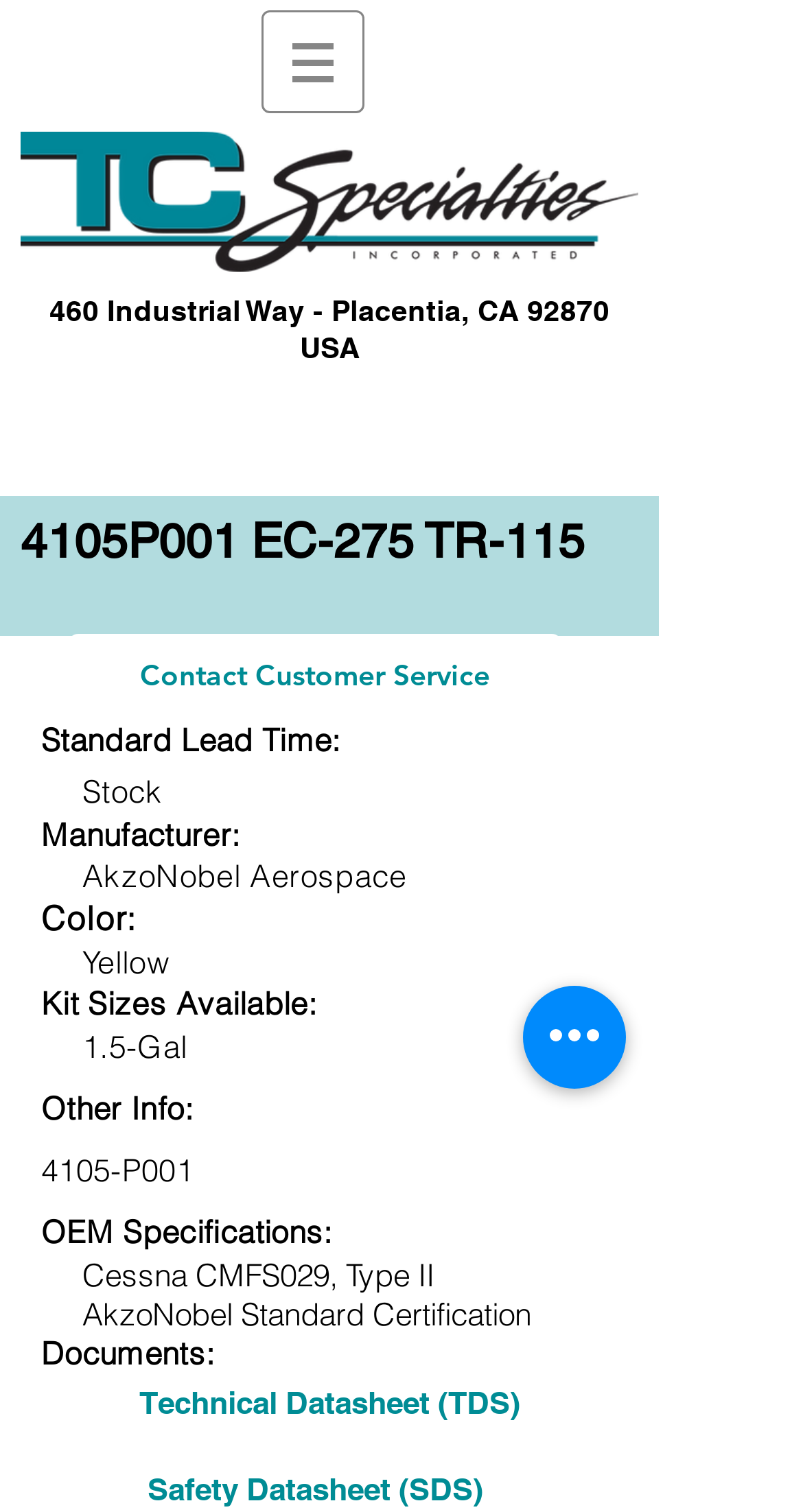Provide the bounding box coordinates in the format (top-left x, top-left y, bottom-right x, bottom-right y). All values are floating point numbers between 0 and 1. Determine the bounding box coordinate of the UI element described as: fresh leaf cbd gummies

None